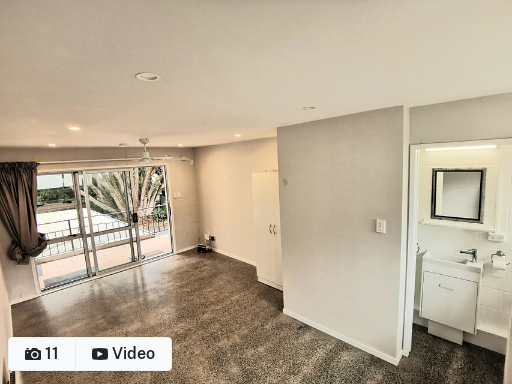Respond to the question below with a single word or phrase:
What is the bathroom area like?

Compact